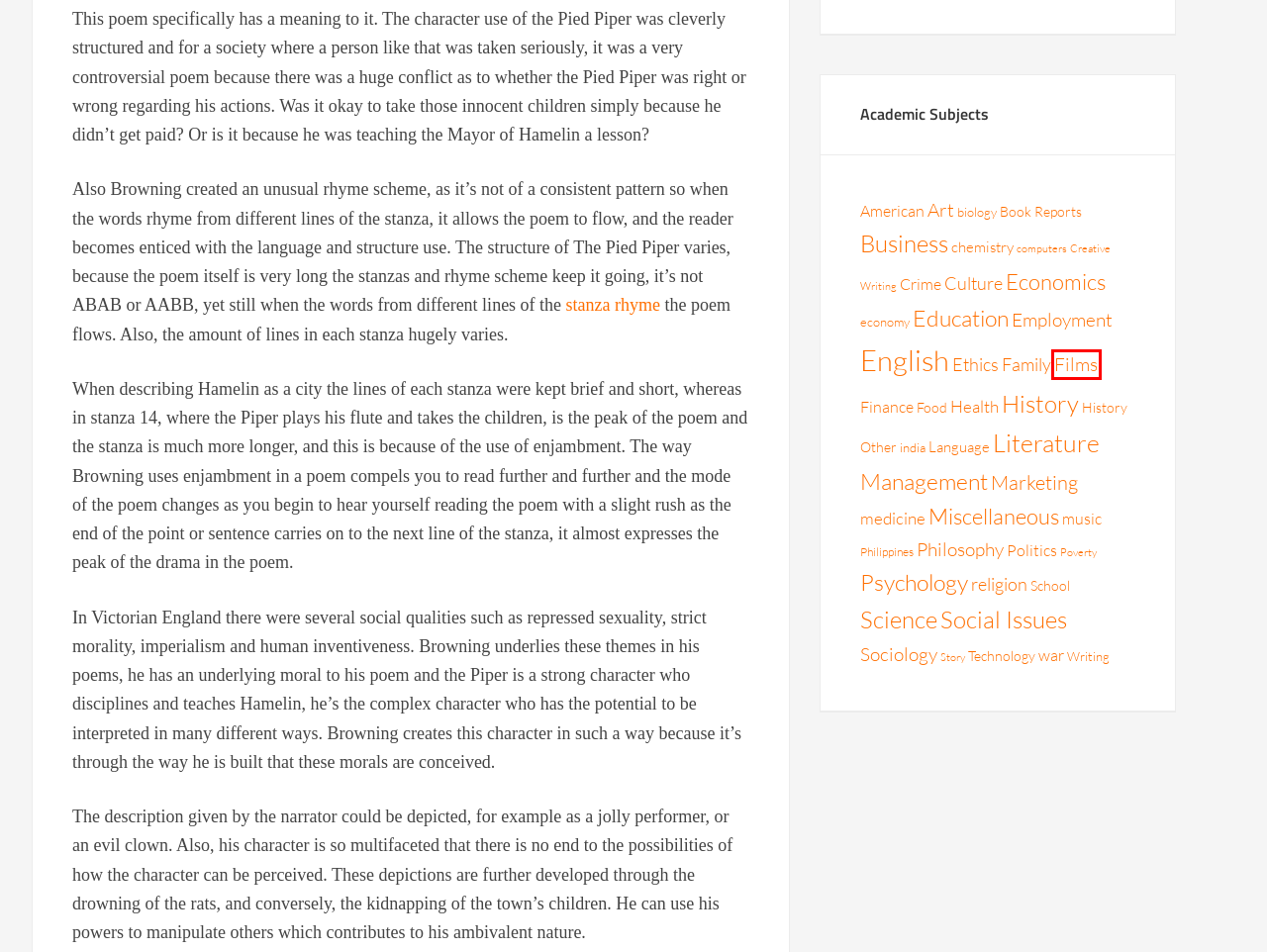Analyze the screenshot of a webpage featuring a red rectangle around an element. Pick the description that best fits the new webpage after interacting with the element inside the red bounding box. Here are the candidates:
A. Sampes of chemistry on EduCheer!
B. Sampes of Films on EduCheer!
C. Sampes of Health on EduCheer!
D. Sampes of English on EduCheer!
E. Sampes of Social Issues on EduCheer!
F. Sampes of Ethics on EduCheer!
G. Sampes of Politics on EduCheer!
H. Sampes of computers on EduCheer!

B